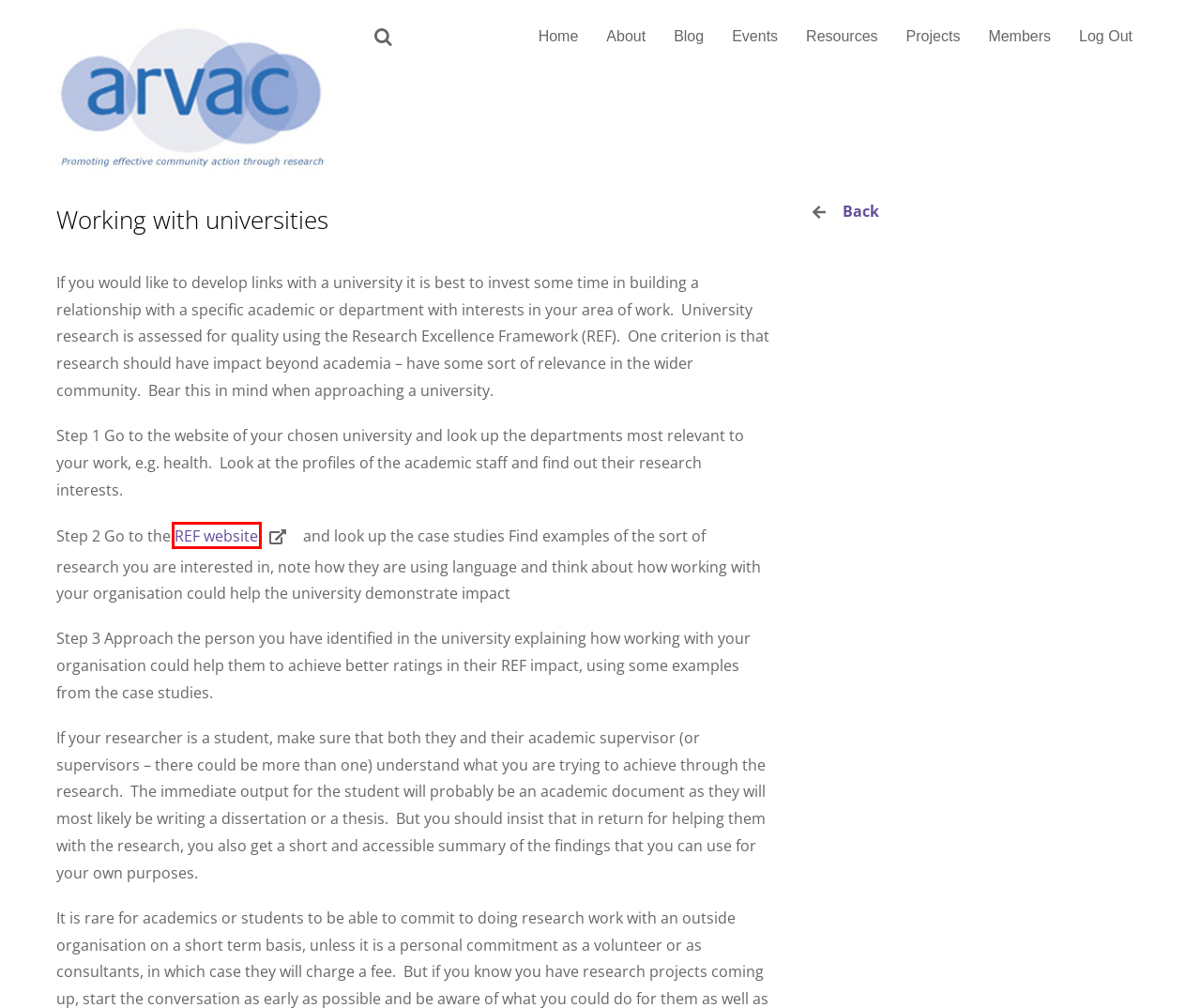Analyze the given webpage screenshot and identify the UI element within the red bounding box. Select the webpage description that best matches what you expect the new webpage to look like after clicking the element. Here are the candidates:
A. Events – ARVAC
B. ARVAC – Promoting effective community action through research
C. Projects – ARVAC
D. About – ARVAC
E. Members – ARVAC
F. REF Case study search
G. Blog – ARVAC
H. Community Research Toolkit – ARVAC

F